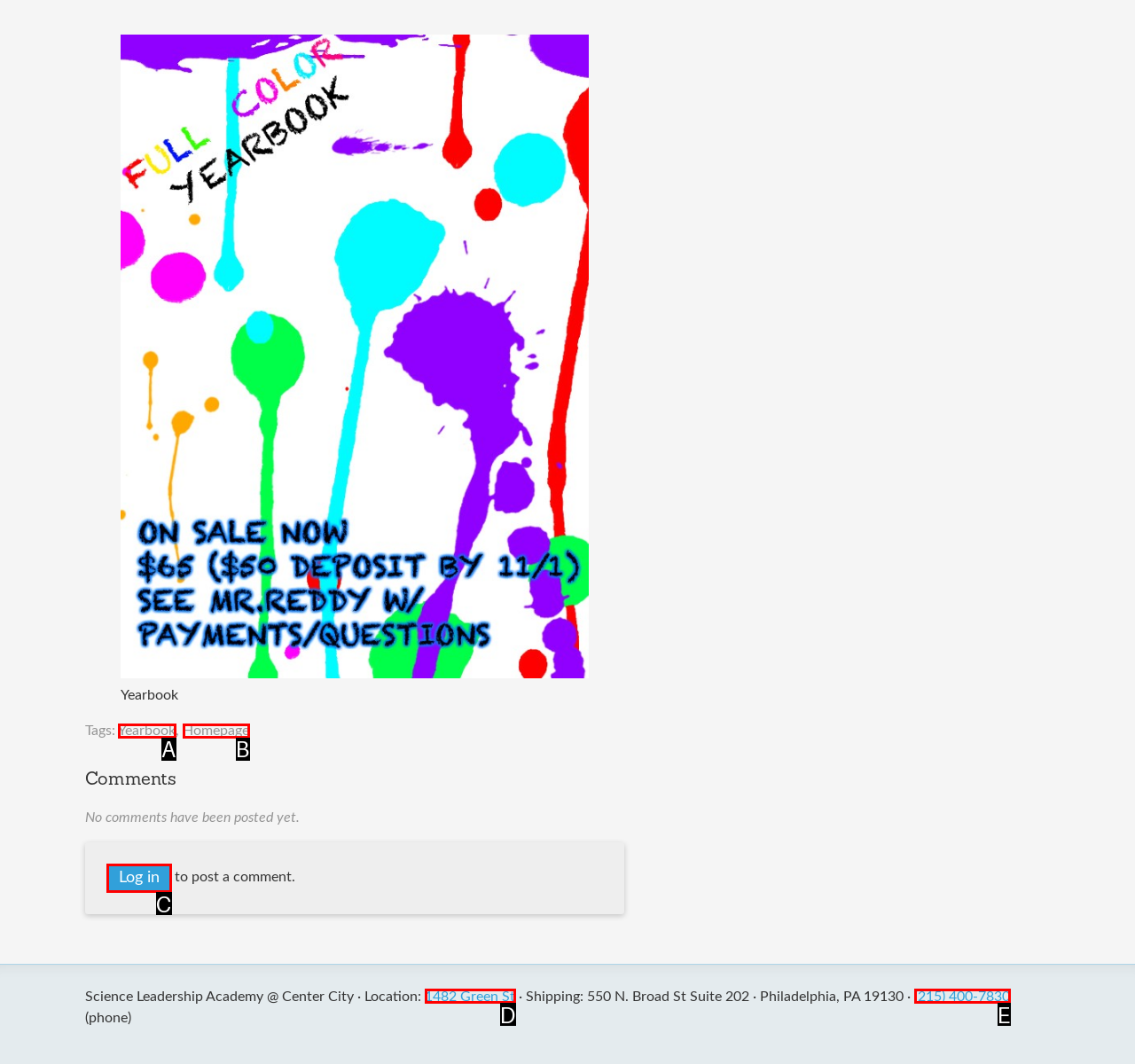Based on the description: Log in
Select the letter of the corresponding UI element from the choices provided.

C